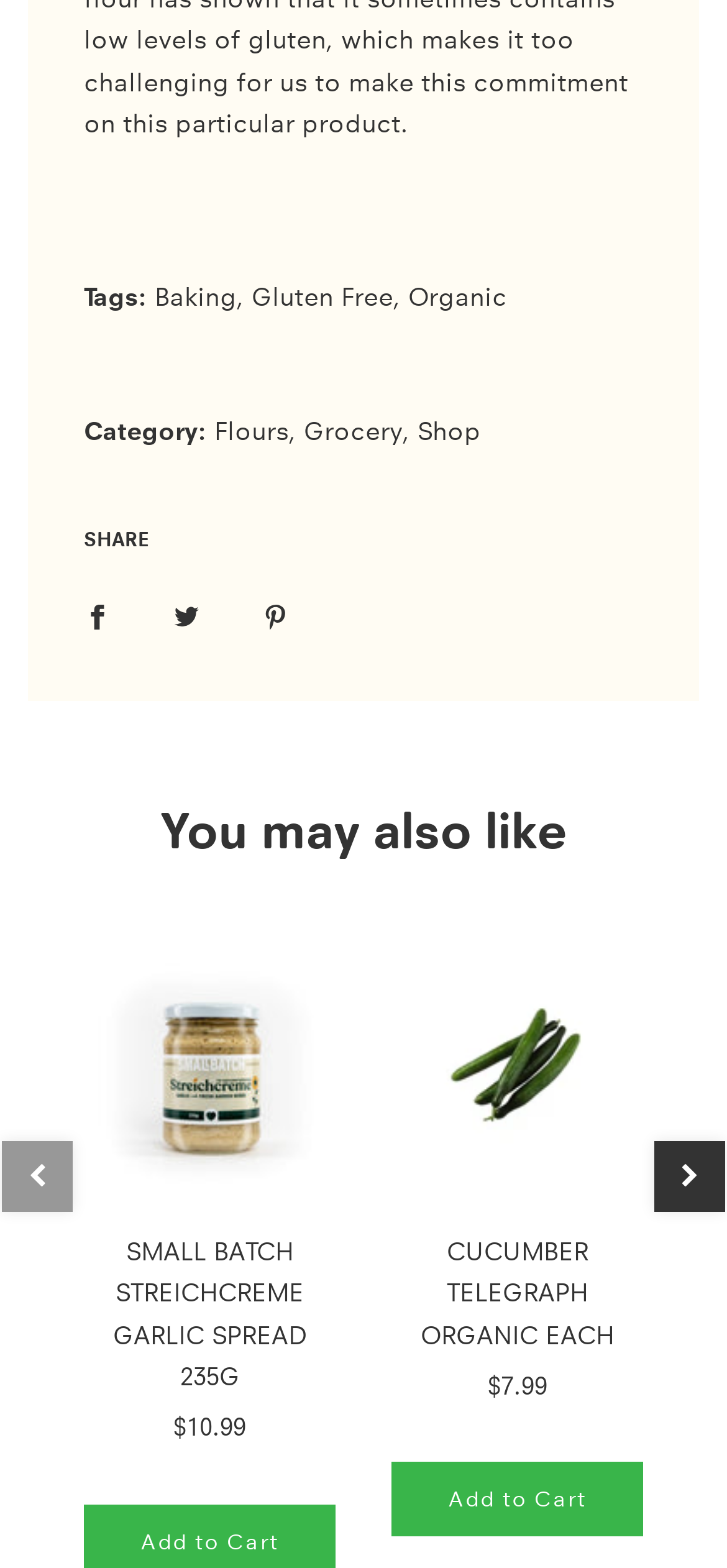Predict the bounding box coordinates for the UI element described as: "Add to Cart". The coordinates should be four float numbers between 0 and 1, presented as [left, top, right, bottom].

[0.538, 0.933, 0.885, 0.979]